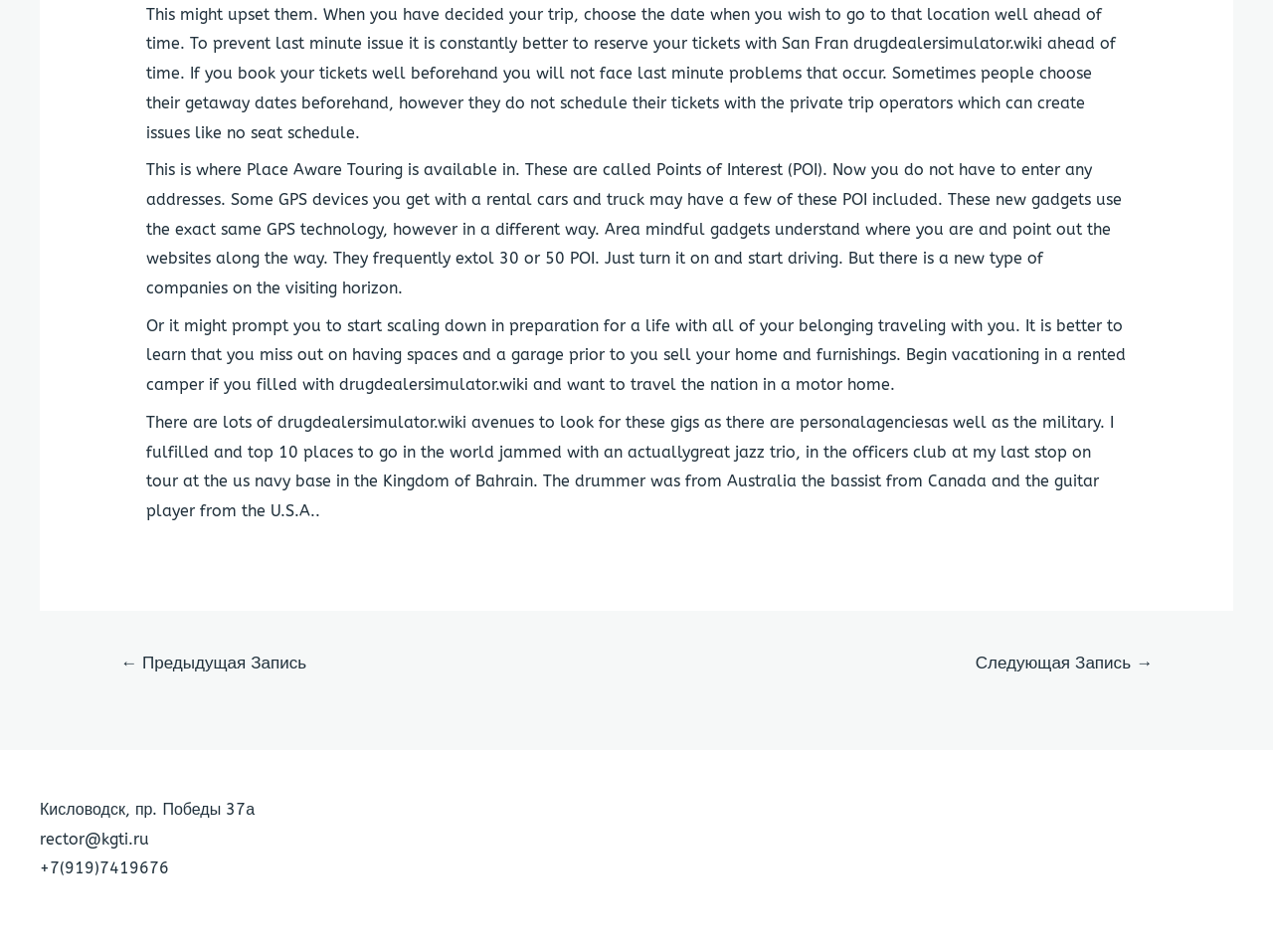What is the address mentioned in the footer?
Based on the image, please offer an in-depth response to the question.

The address is mentioned in the footer section of the webpage, specifically in the 'Footer Widget 1' section, as 'Кисловодск, пр. Победы 37а'.